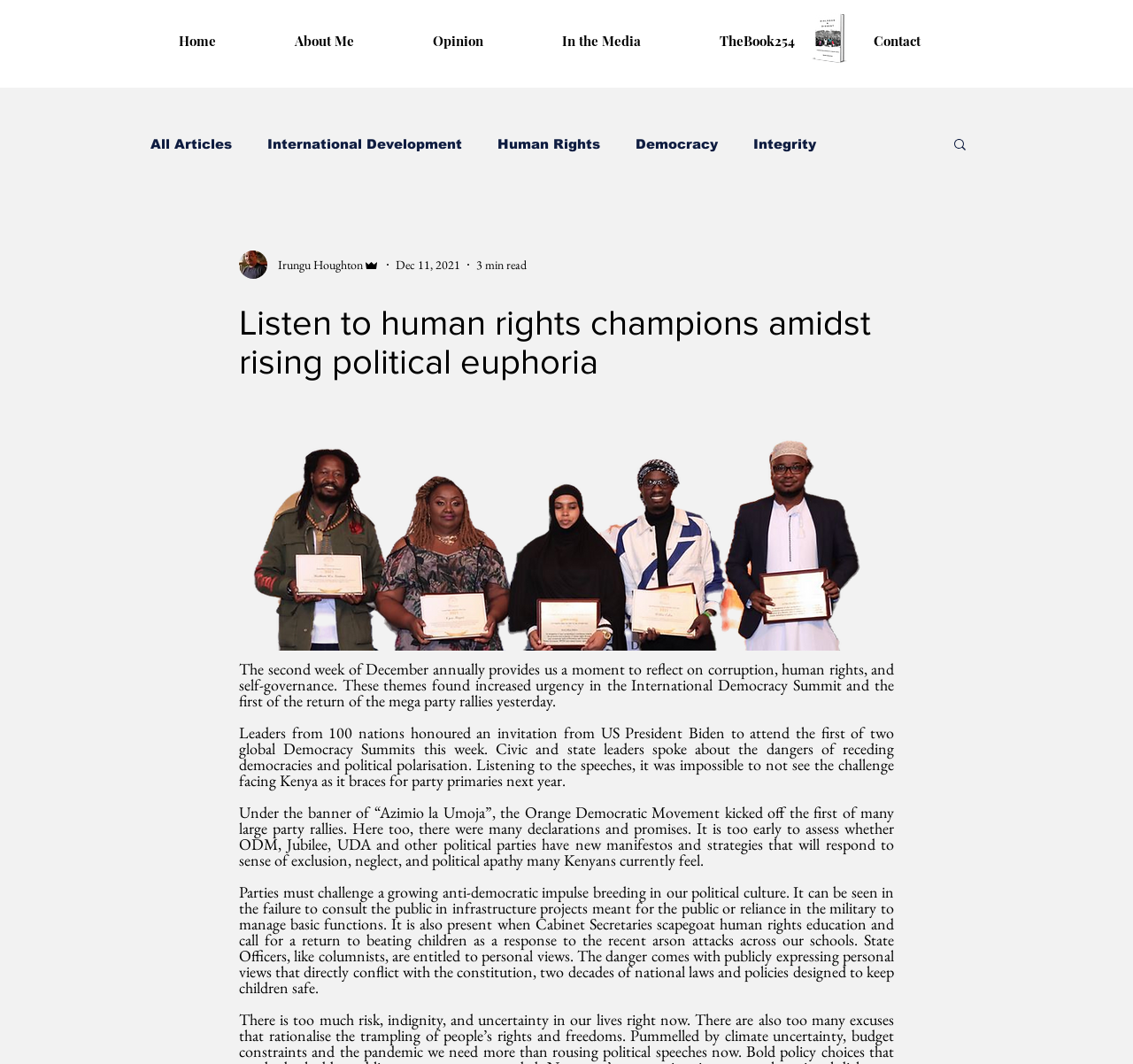Locate the bounding box coordinates of the area you need to click to fulfill this instruction: 'Read the article about Human Rights'. The coordinates must be in the form of four float numbers ranging from 0 to 1: [left, top, right, bottom].

[0.439, 0.128, 0.53, 0.142]